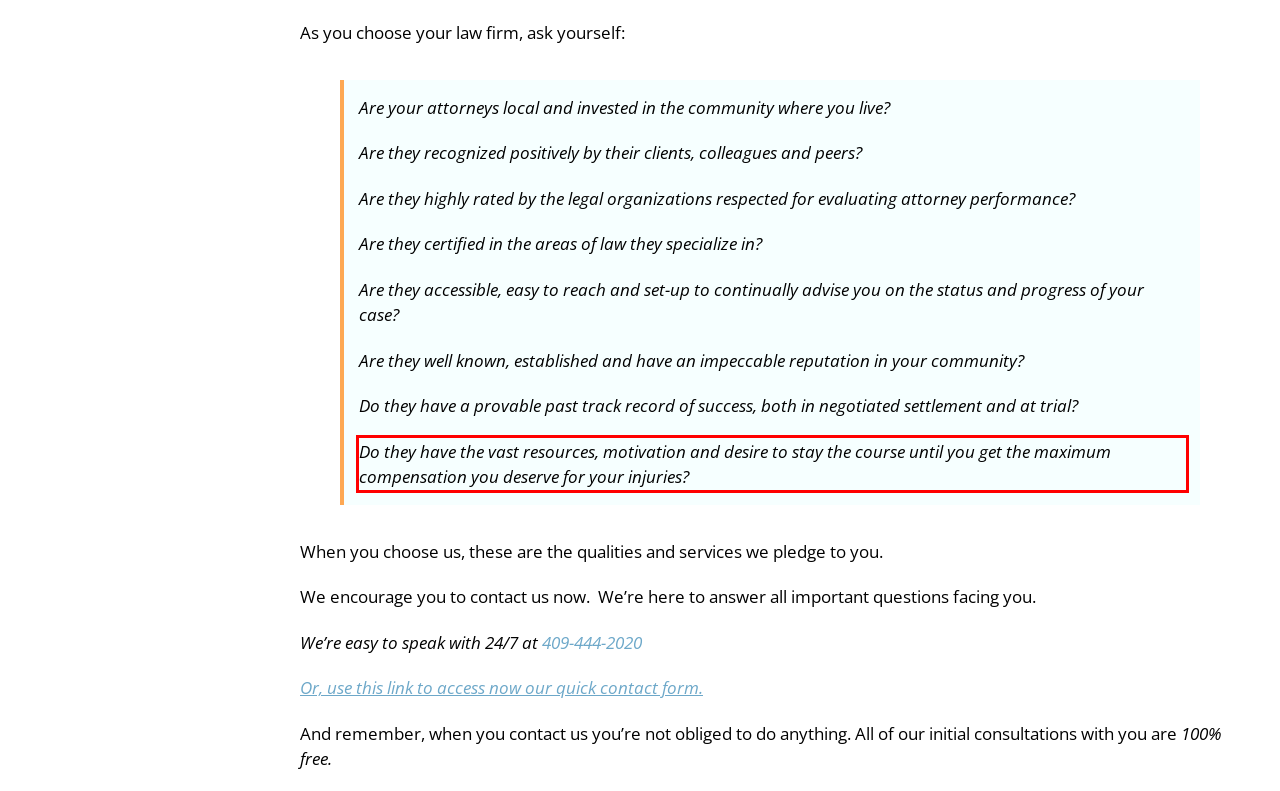Examine the webpage screenshot, find the red bounding box, and extract the text content within this marked area.

Do they have the vast resources, motivation and desire to stay the course until you get the maximum compensation you deserve for your injuries?